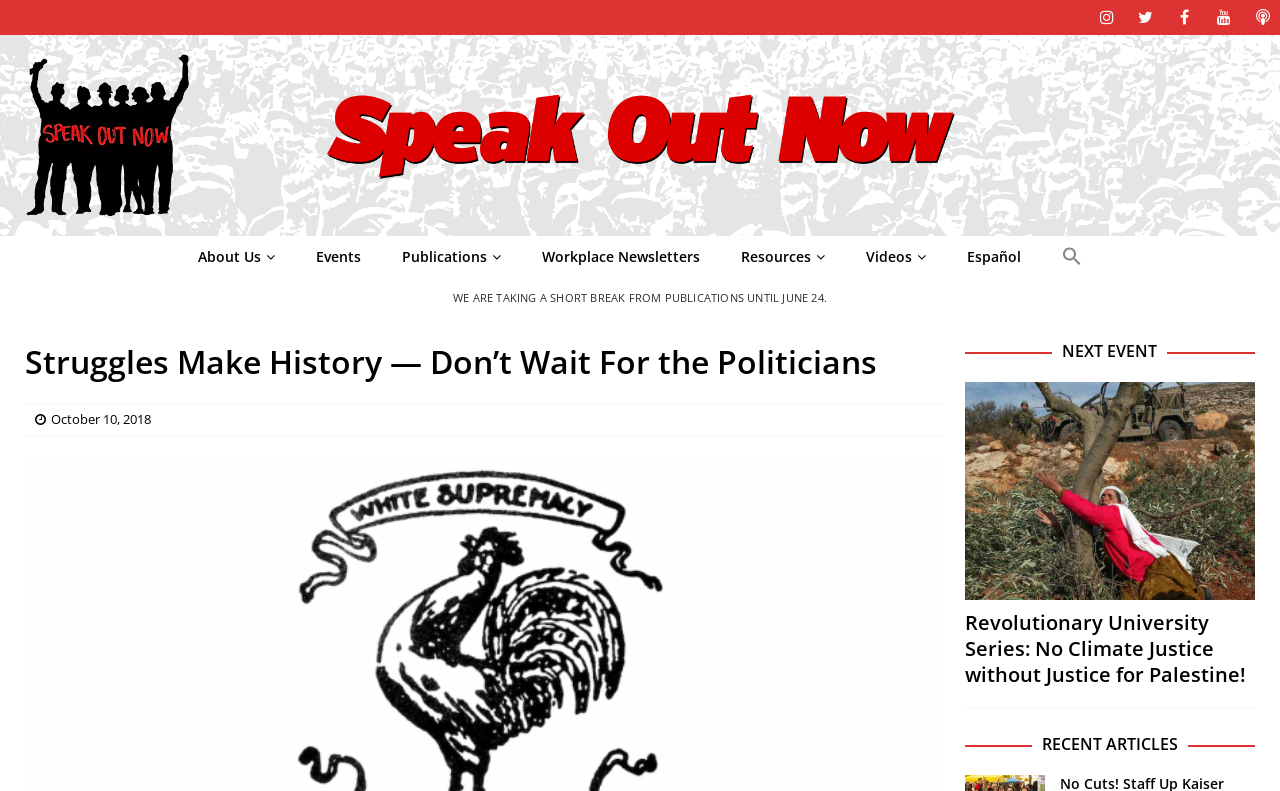Determine the bounding box coordinates of the target area to click to execute the following instruction: "View Events."

[0.23, 0.299, 0.298, 0.353]